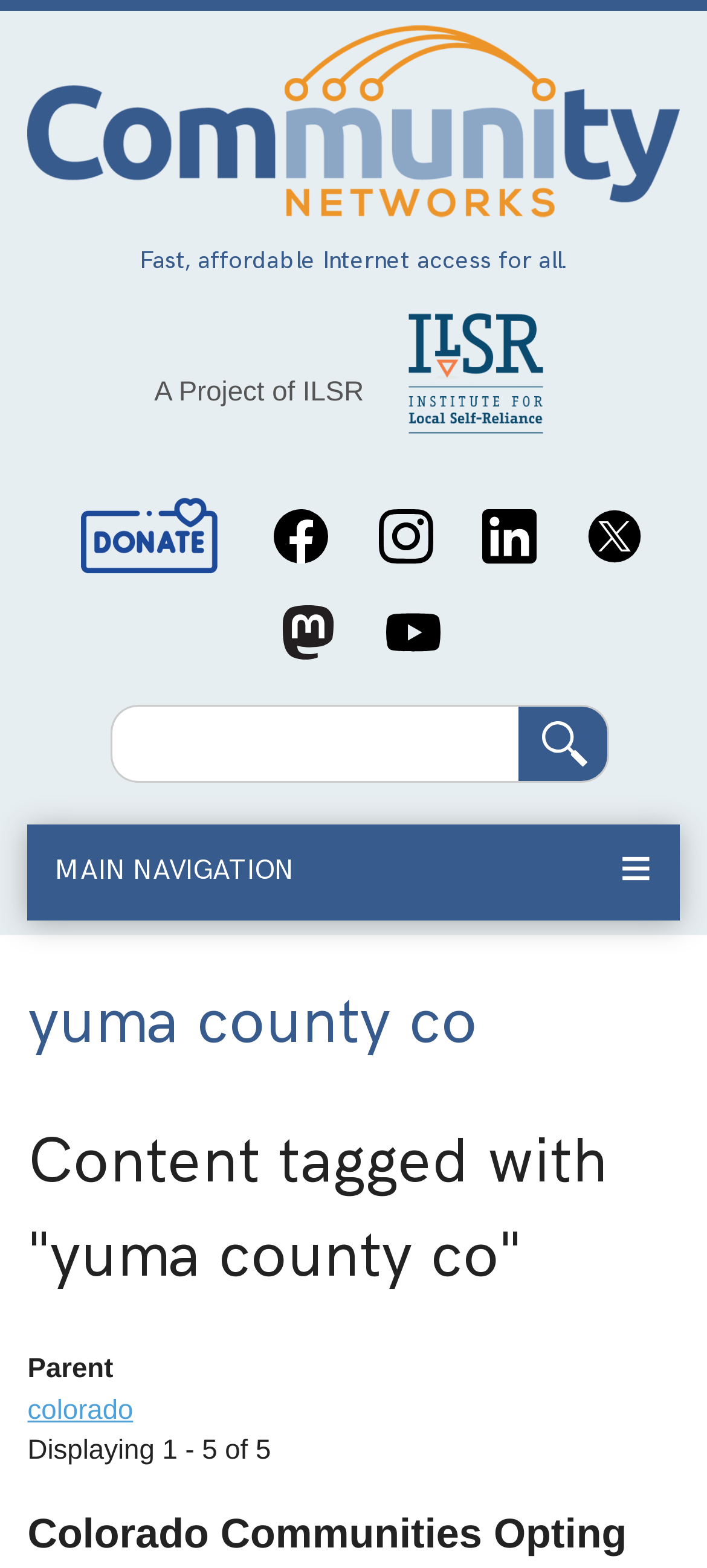Please find and report the bounding box coordinates of the element to click in order to perform the following action: "Search for something". The coordinates should be expressed as four float numbers between 0 and 1, in the format [left, top, right, bottom].

[0.157, 0.45, 0.734, 0.499]